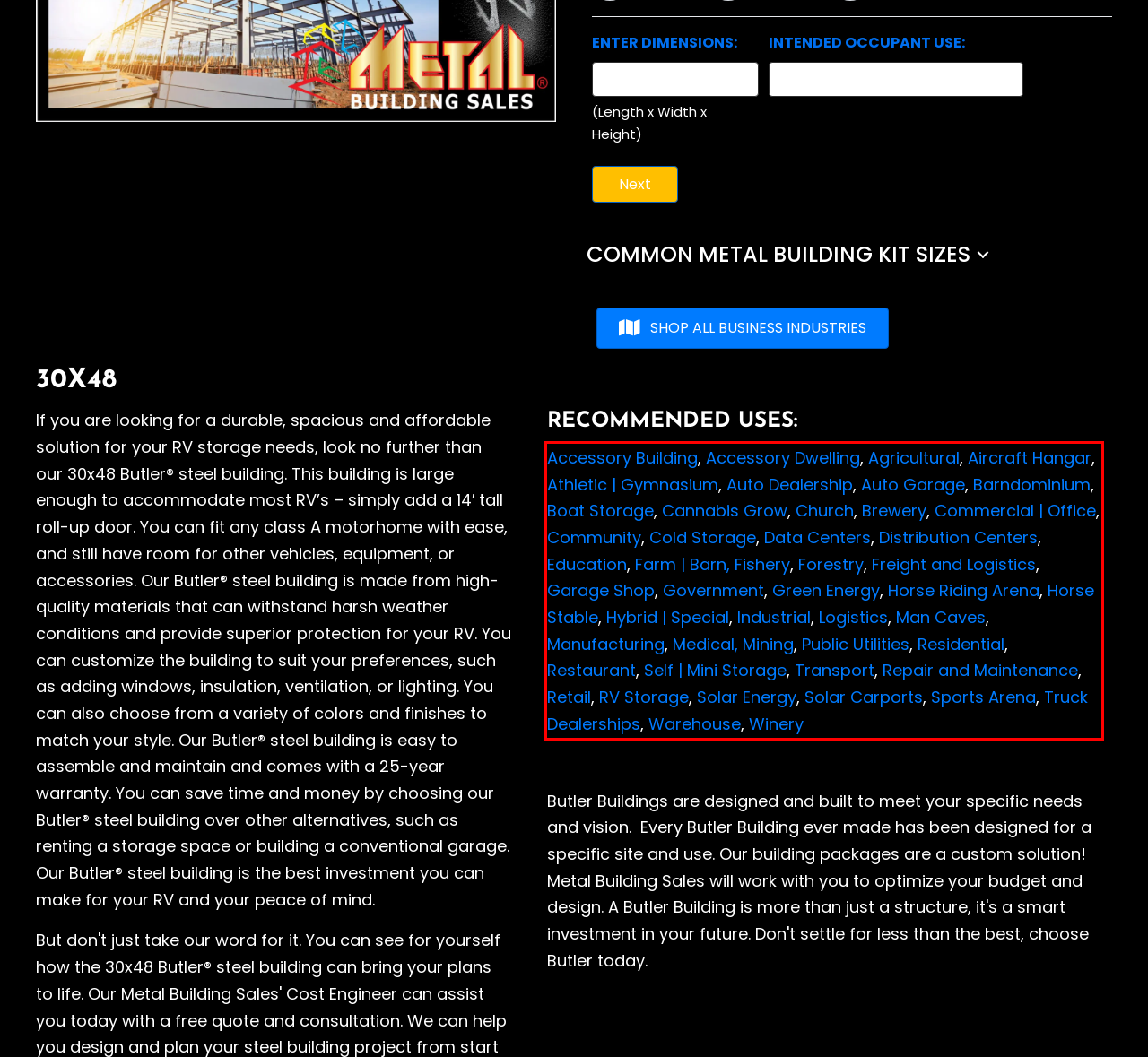Analyze the webpage screenshot and use OCR to recognize the text content in the red bounding box.

Accessory Building, Accessory Dwelling, Agricultural, Aircraft Hangar, Athletic | Gymnasium, Auto Dealership, Auto Garage, Barndominium, Boat Storage, Cannabis Grow, Church, Brewery, Commercial | Office, Community, Cold Storage, Data Centers, Distribution Centers, Education, Farm | Barn, Fishery, Forestry, Freight and Logistics, Garage Shop, Government, Green Energy, Horse Riding Arena, Horse Stable, Hybrid | Special, Industrial, Logistics, Man Caves, Manufacturing, Medical, Mining, Public Utilities, Residential, Restaurant, Self | Mini Storage, Transport, Repair and Maintenance, Retail, RV Storage, Solar Energy, Solar Carports, Sports Arena, Truck Dealerships, Warehouse, Winery